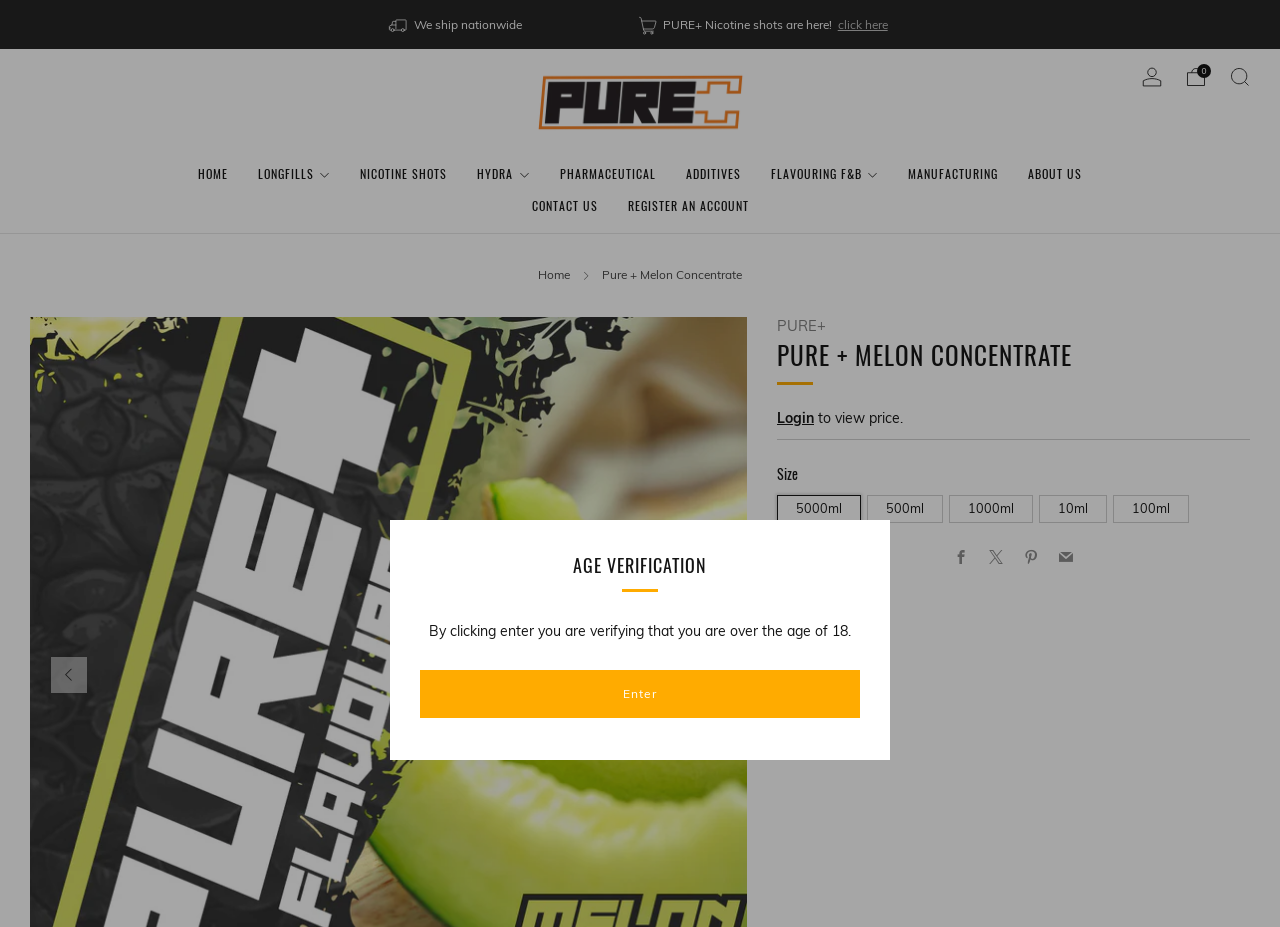What is the name of the product on this page?
Using the image, elaborate on the answer with as much detail as possible.

I determined the answer by looking at the heading element with the text 'PURE + MELON CONCENTRATE' and the link element with the text 'Pure + Melon Concentrate' in the breadcrumbs navigation.